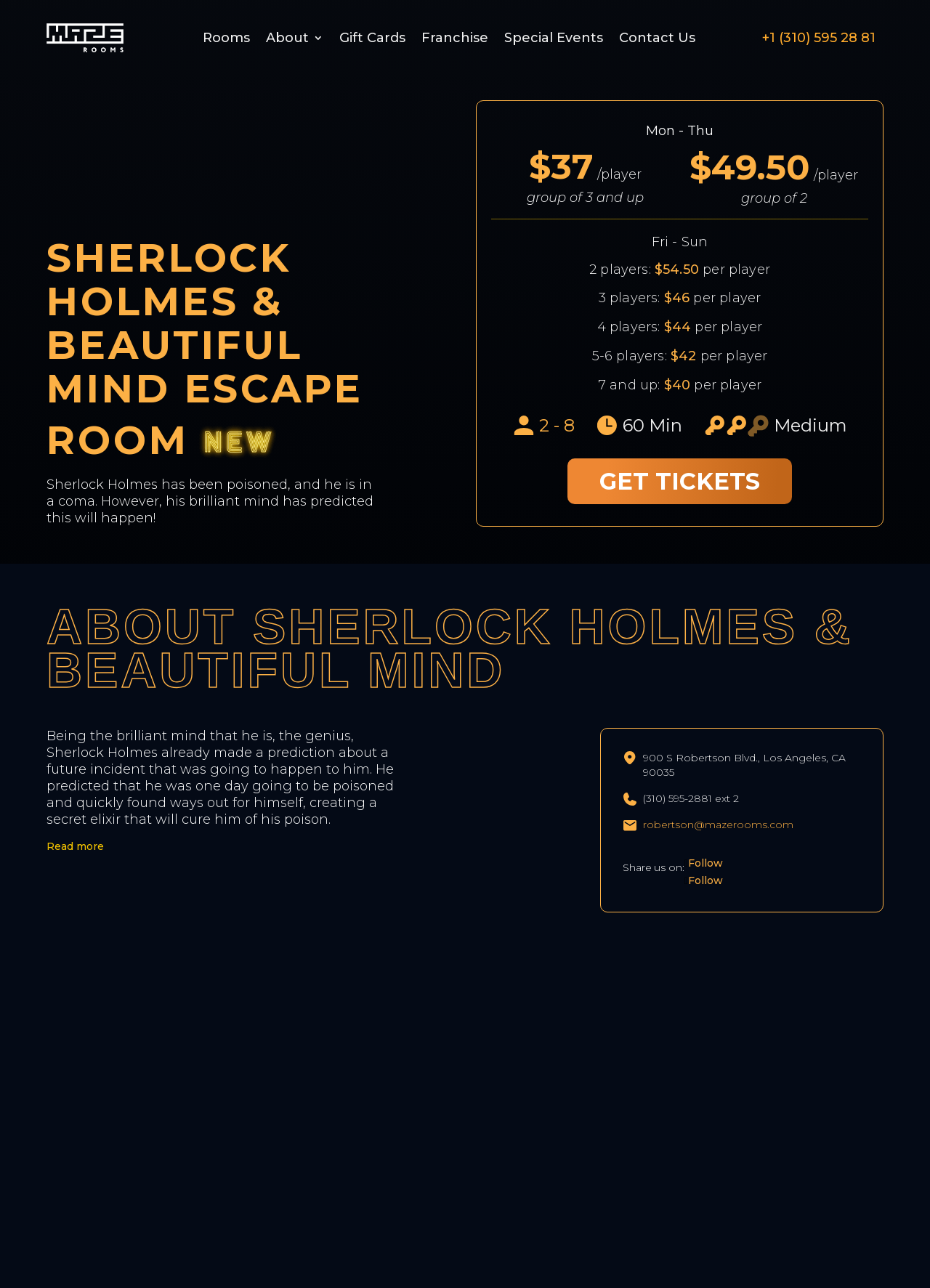Refer to the image and offer a detailed explanation in response to the question: What is the phone number to contact?

The phone number to contact can be found in the link element with the text '+1 (310) 595 28 81'.